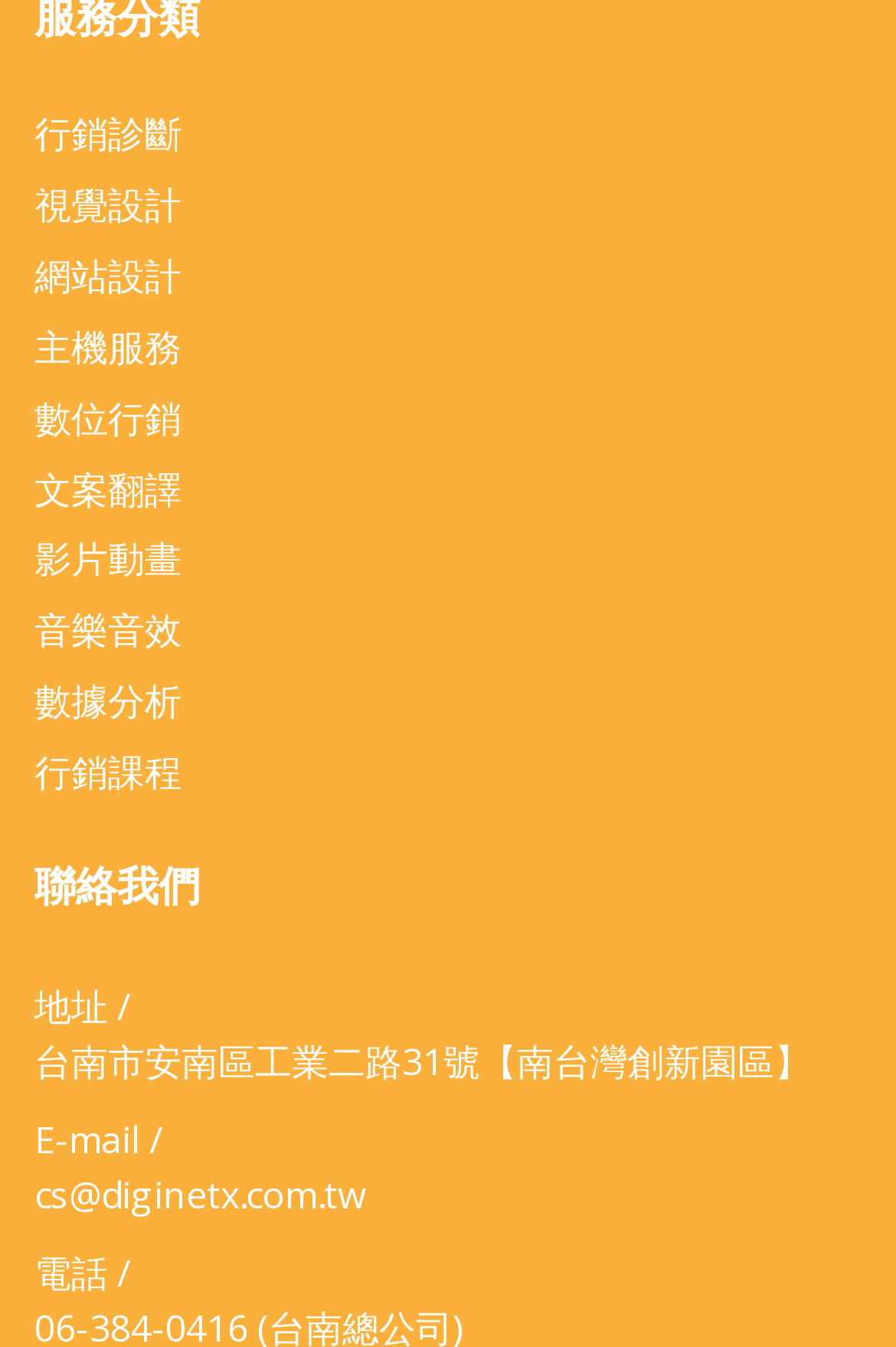Show the bounding box coordinates for the element that needs to be clicked to execute the following instruction: "Click on 行銷診斷". Provide the coordinates in the form of four float numbers between 0 and 1, i.e., [left, top, right, bottom].

[0.038, 0.081, 0.203, 0.118]